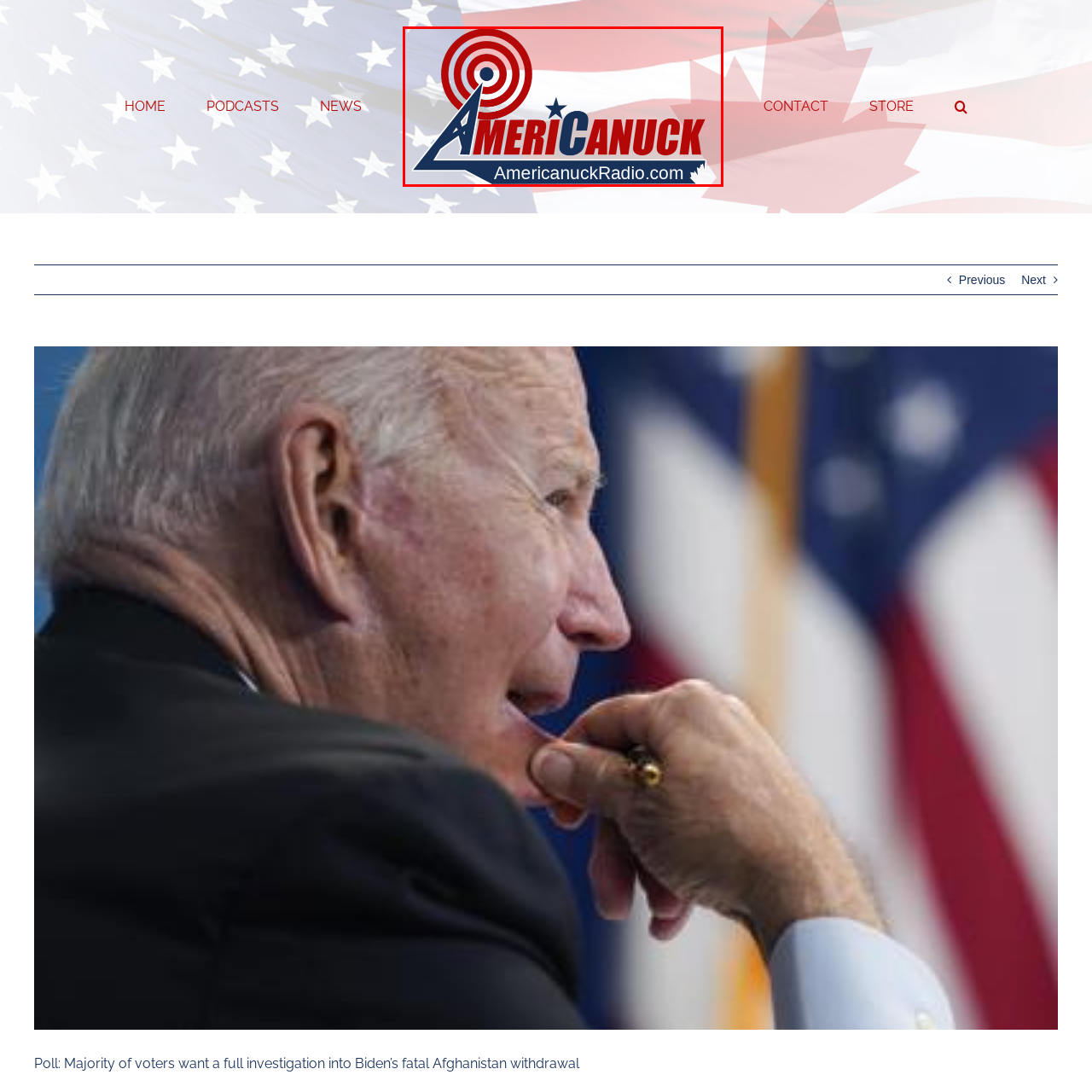Explain in detail what is happening in the image enclosed by the red border.

The image features the logo of "Americanuck Radio," prominently displaying the brand name "AmeriCANUCK" in a bold, stylized font. The logo is accompanied by a radio transmission symbol, represented by concentric circles emitting waves that suggest broadcasting. Underneath the main text, the website "AmeriCANuckRadio.com" is featured, providing a point of access for listeners. The background is a subtle blend of colors, reminiscent of the American flag, which reflects the station's themes and content. This logo serves as a visual identity for the station, conveying a sense of patriotism and a strong connection to its audience.